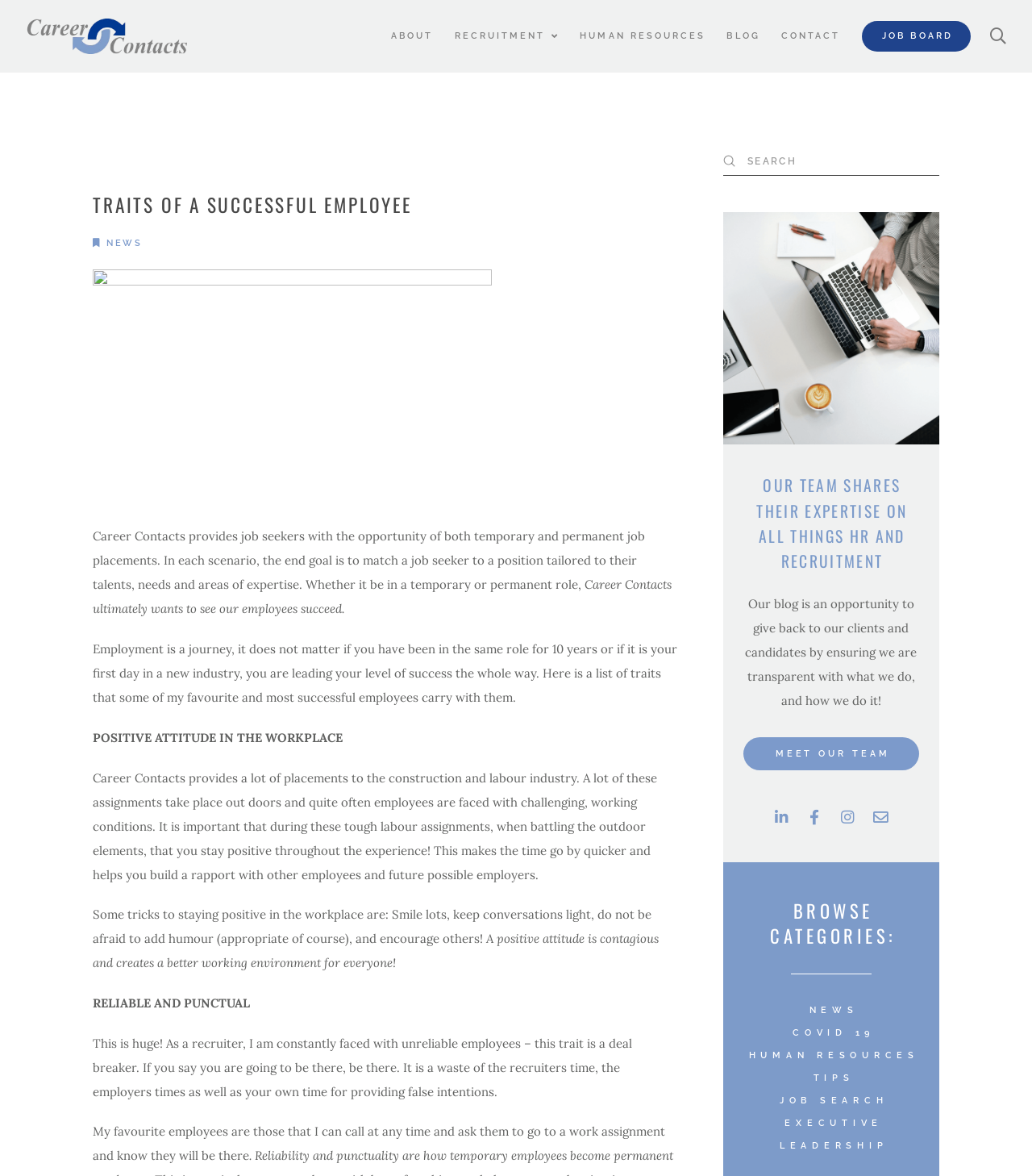Show the bounding box coordinates of the element that should be clicked to complete the task: "Browse NEWS category".

[0.784, 0.854, 0.832, 0.863]